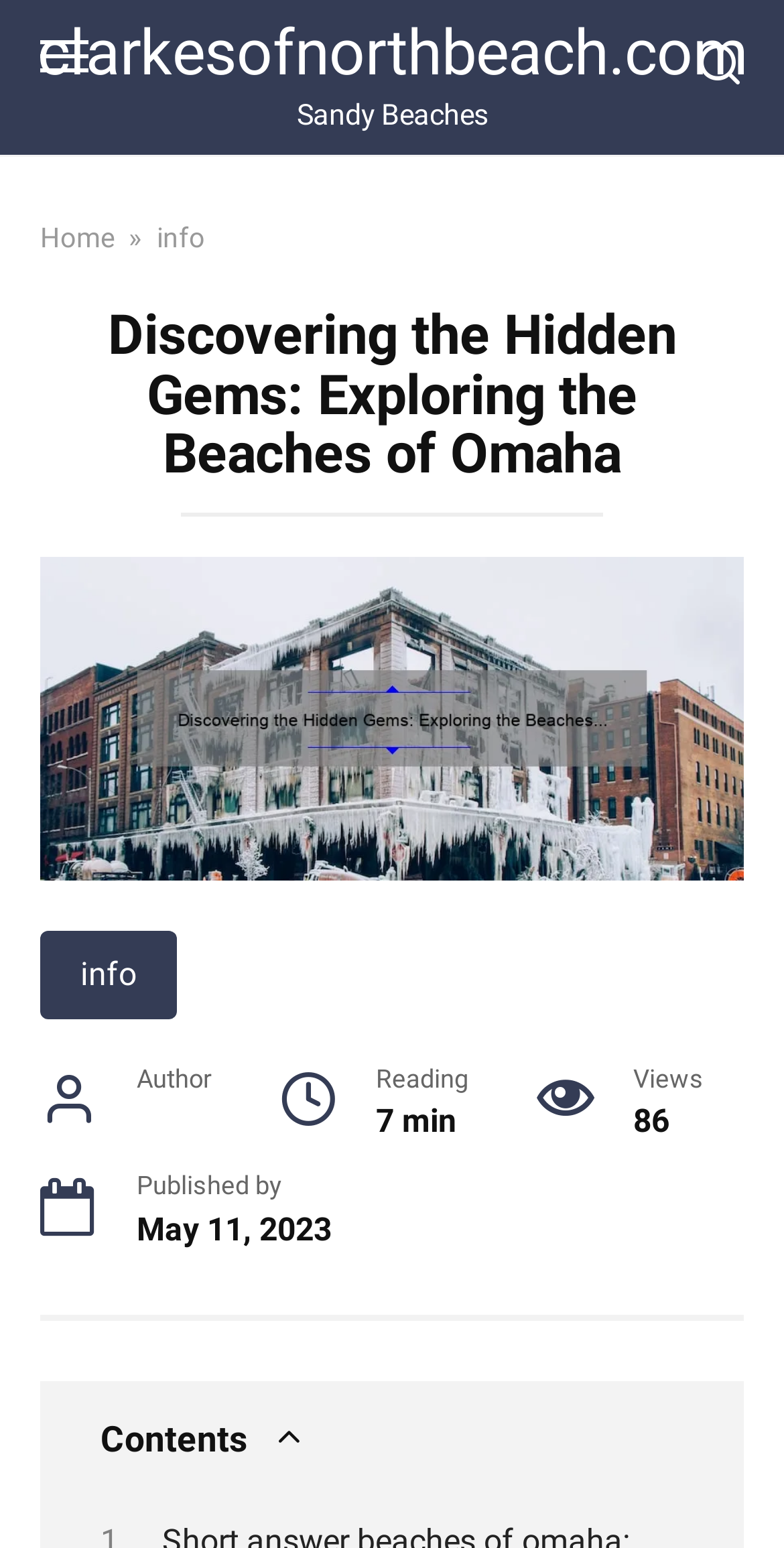Identify the bounding box coordinates for the UI element described as follows: "Home". Ensure the coordinates are four float numbers between 0 and 1, formatted as [left, top, right, bottom].

[0.051, 0.143, 0.146, 0.164]